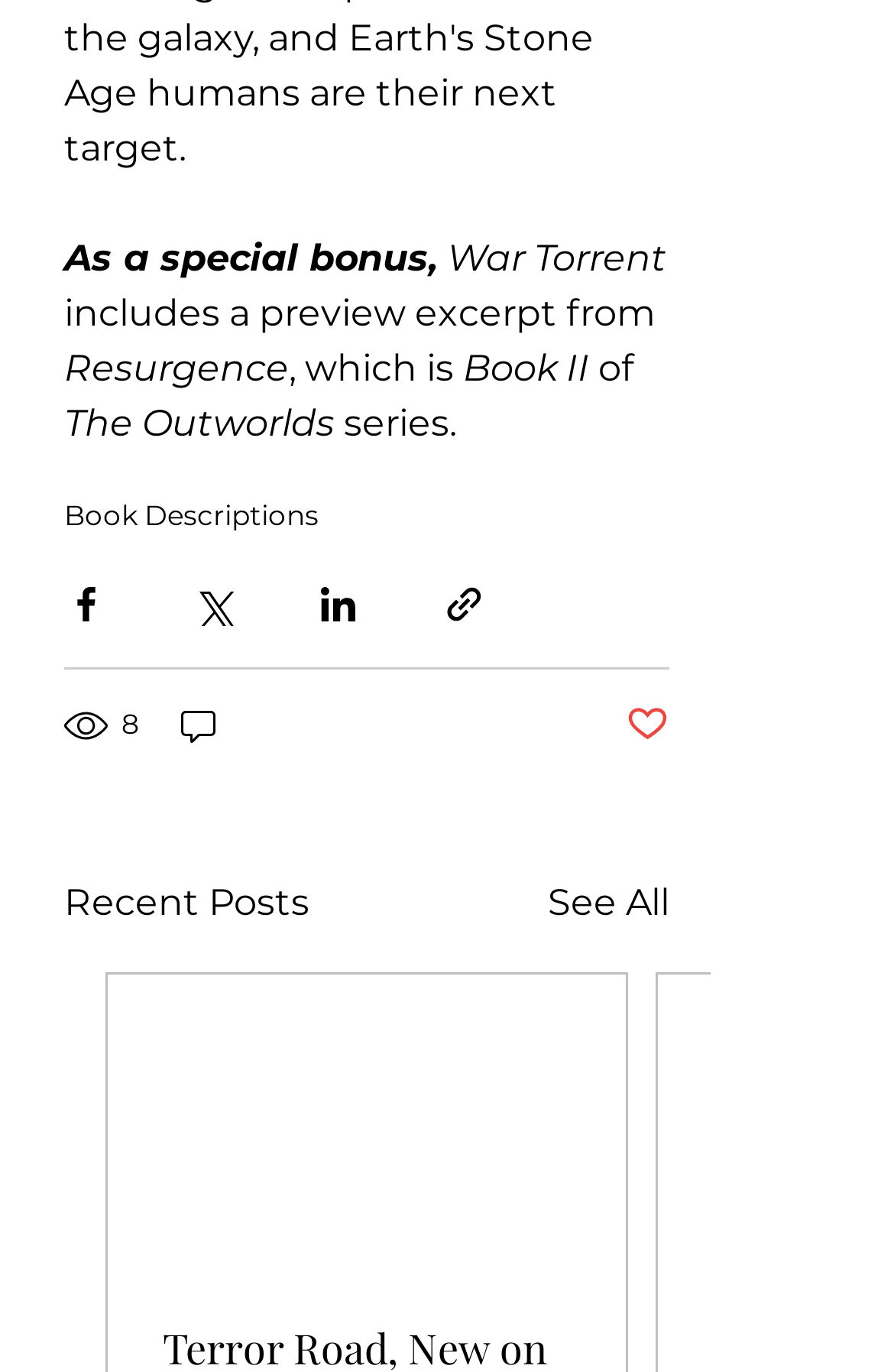Please identify the bounding box coordinates of the area I need to click to accomplish the following instruction: "Click on the 'Post not marked as liked' button".

[0.7, 0.511, 0.749, 0.546]